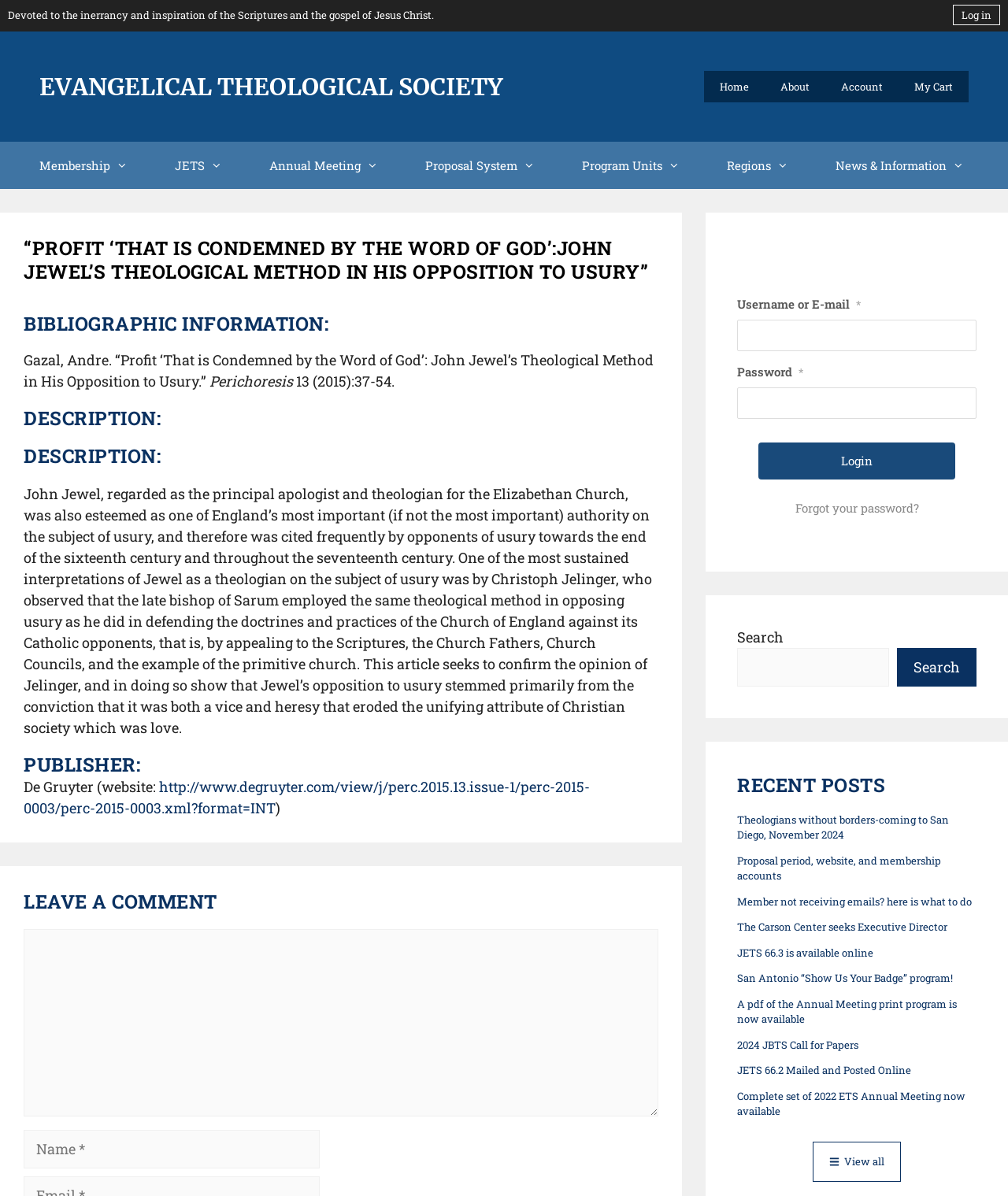What is the purpose of the textbox labeled 'Comment'? From the image, respond with a single word or brief phrase.

To leave a comment